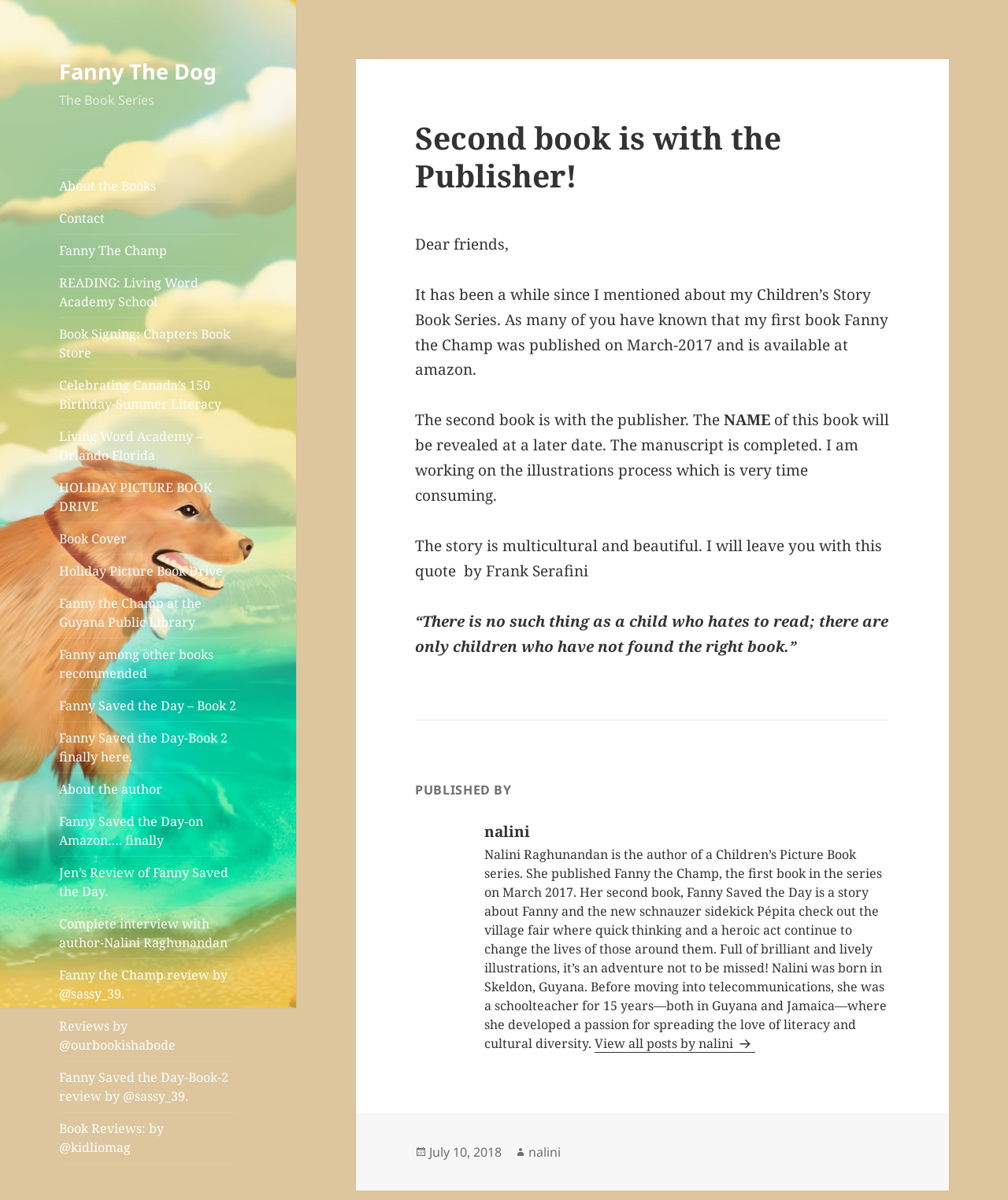Please find the bounding box coordinates for the clickable element needed to perform this instruction: "Learn more about the author".

[0.412, 0.683, 0.882, 0.704]